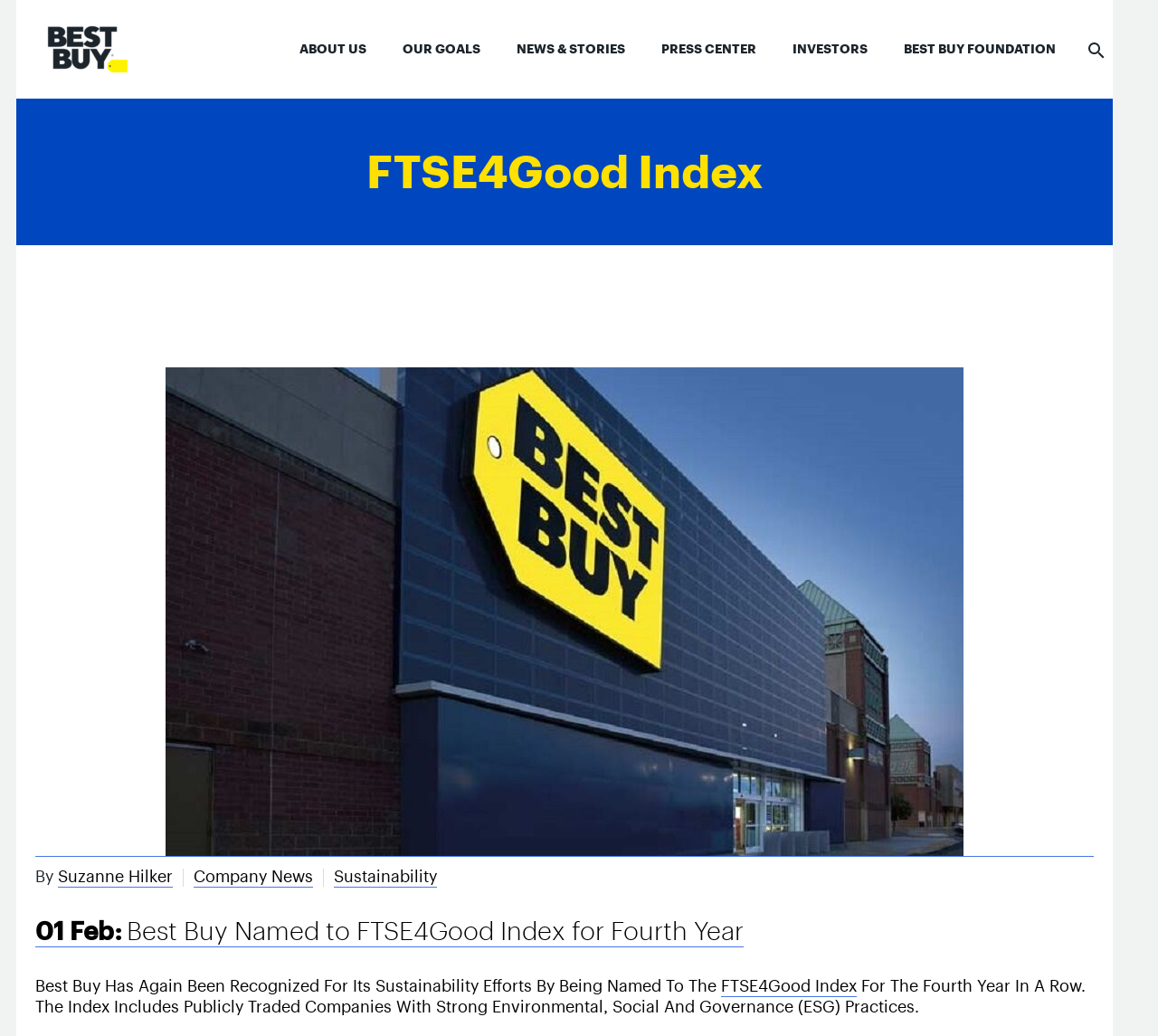What is the category of news mentioned on this webpage?
Kindly offer a detailed explanation using the data available in the image.

The webpage has a link 'Company News' which suggests that the news article is categorized under Company News.